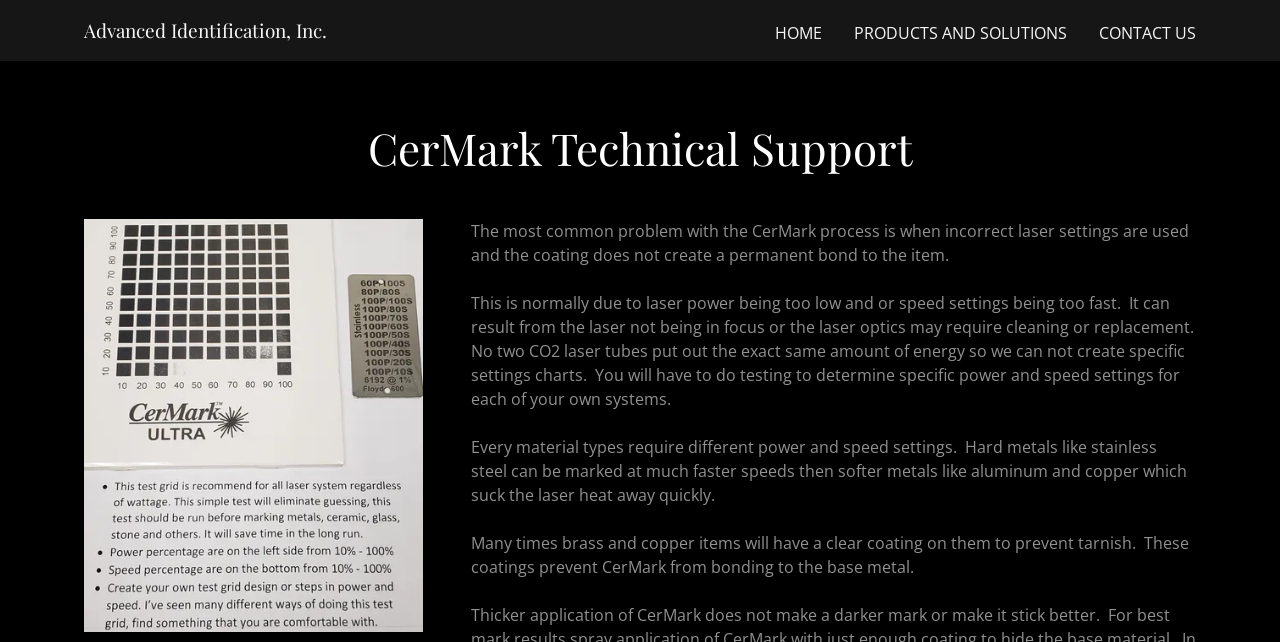Your task is to extract the text of the main heading from the webpage.

CerMark Technical Support